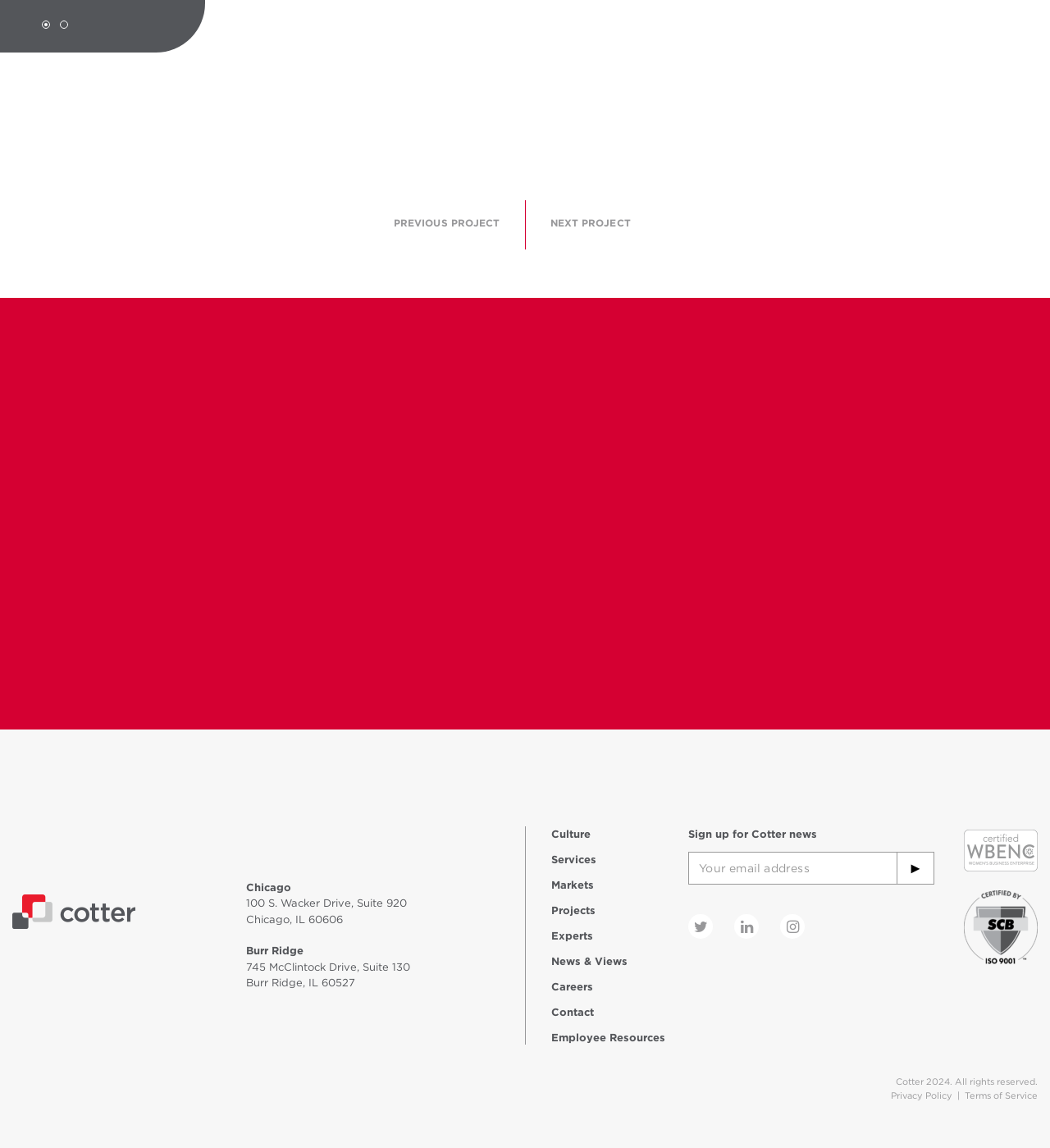Please determine the bounding box coordinates of the element's region to click in order to carry out the following instruction: "Sign up for Cotter news". The coordinates should be four float numbers between 0 and 1, i.e., [left, top, right, bottom].

[0.656, 0.742, 0.855, 0.771]